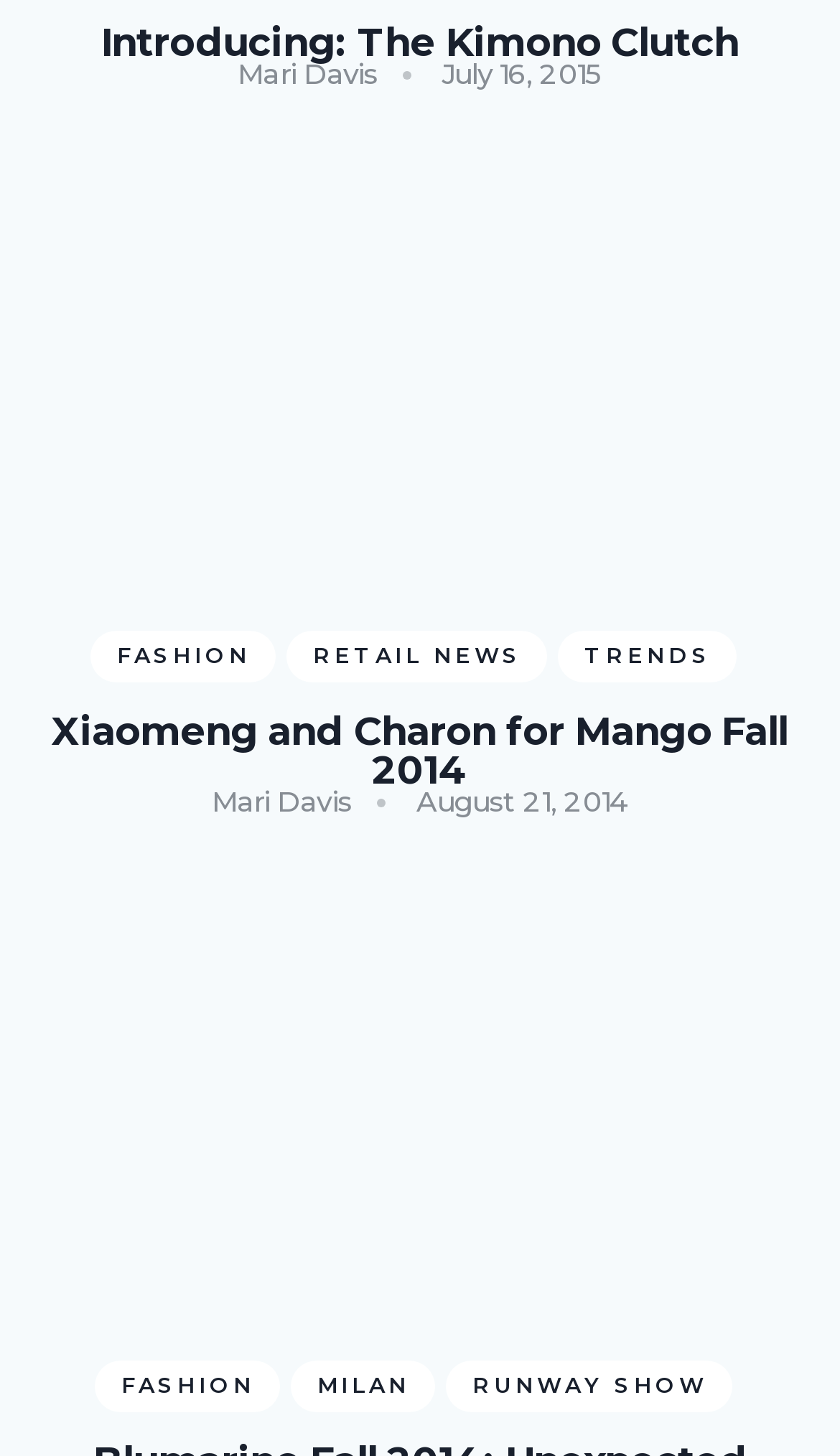Please identify the coordinates of the bounding box that should be clicked to fulfill this instruction: "Go to the 'FASHION' category".

[0.109, 0.434, 0.329, 0.469]